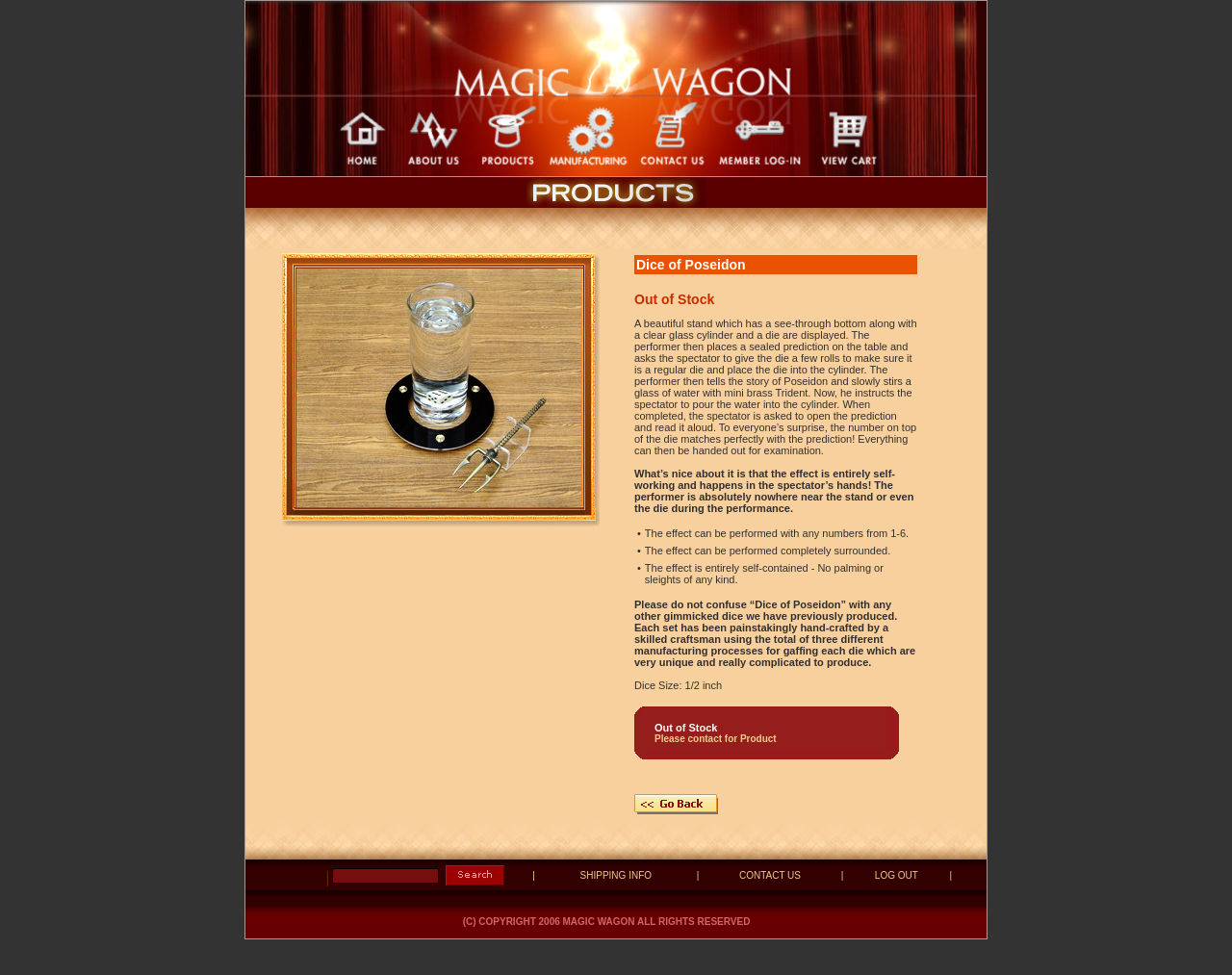Please give a short response to the question using one word or a phrase:
Are there any iframes on the webpage?

Yes